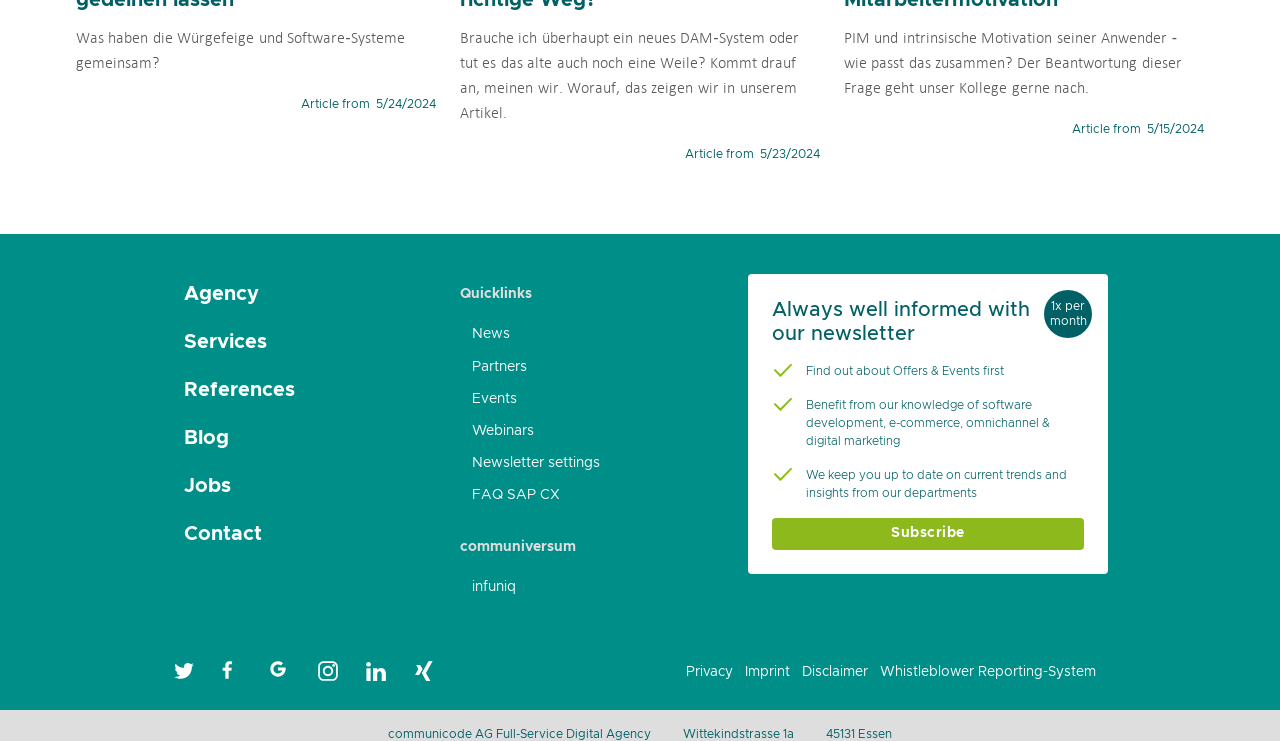Please find the bounding box coordinates of the element that must be clicked to perform the given instruction: "Subscribe to the newsletter". The coordinates should be four float numbers from 0 to 1, i.e., [left, top, right, bottom].

[0.603, 0.7, 0.847, 0.743]